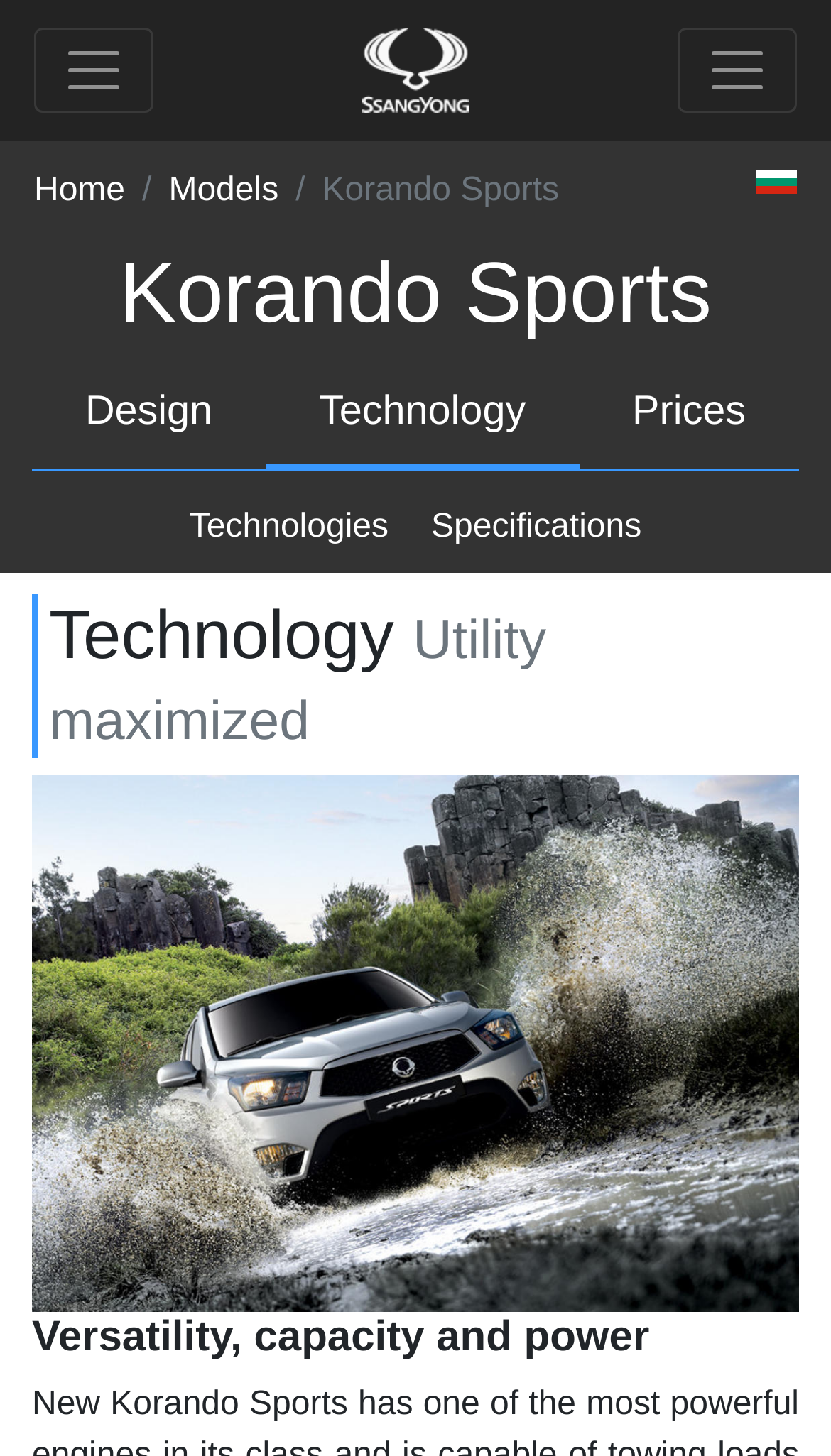Please identify the bounding box coordinates of where to click in order to follow the instruction: "Select BG language".

[0.911, 0.097, 1.0, 0.155]